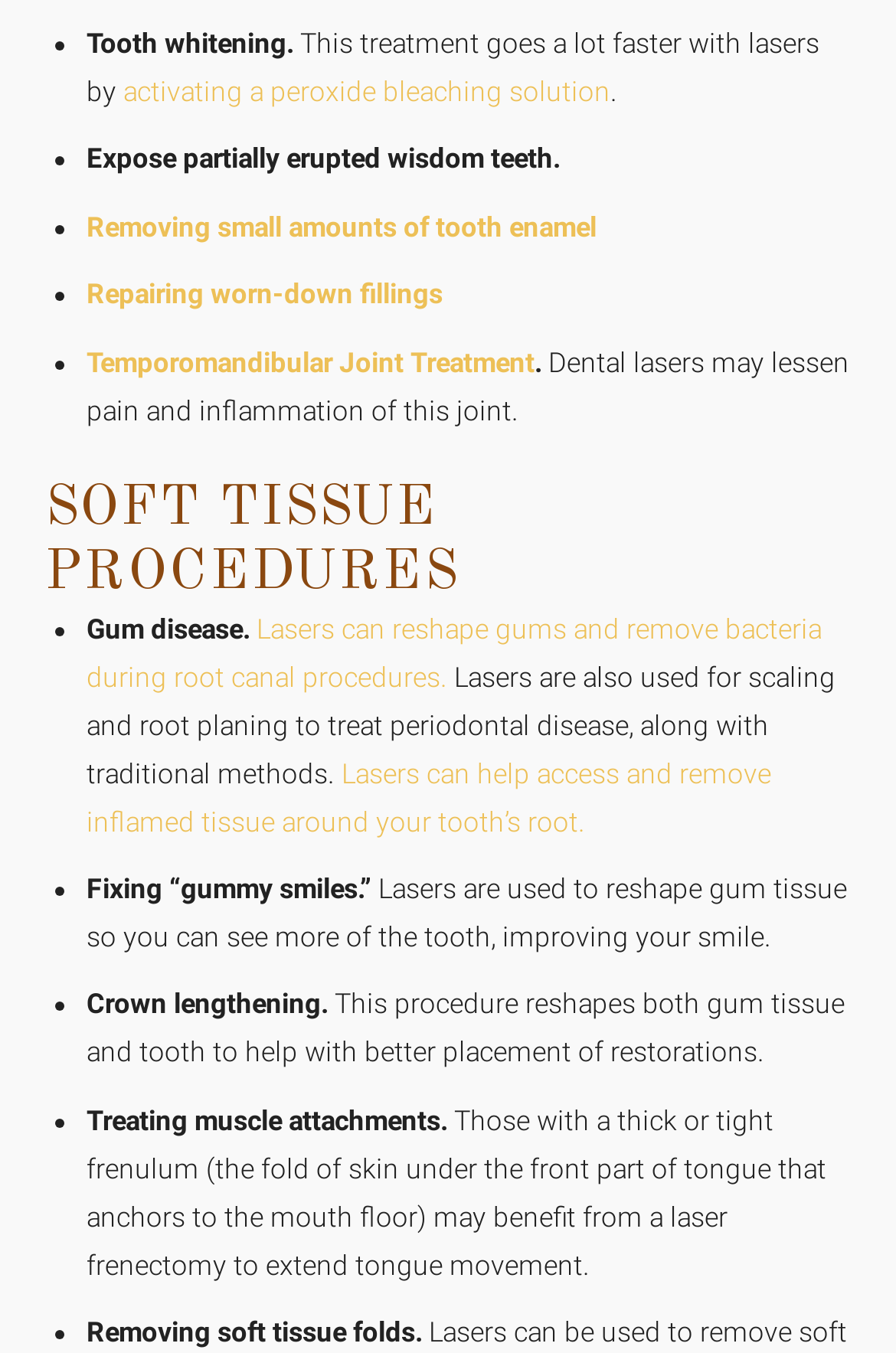How many soft tissue procedures are listed? Based on the image, give a response in one word or a short phrase.

6